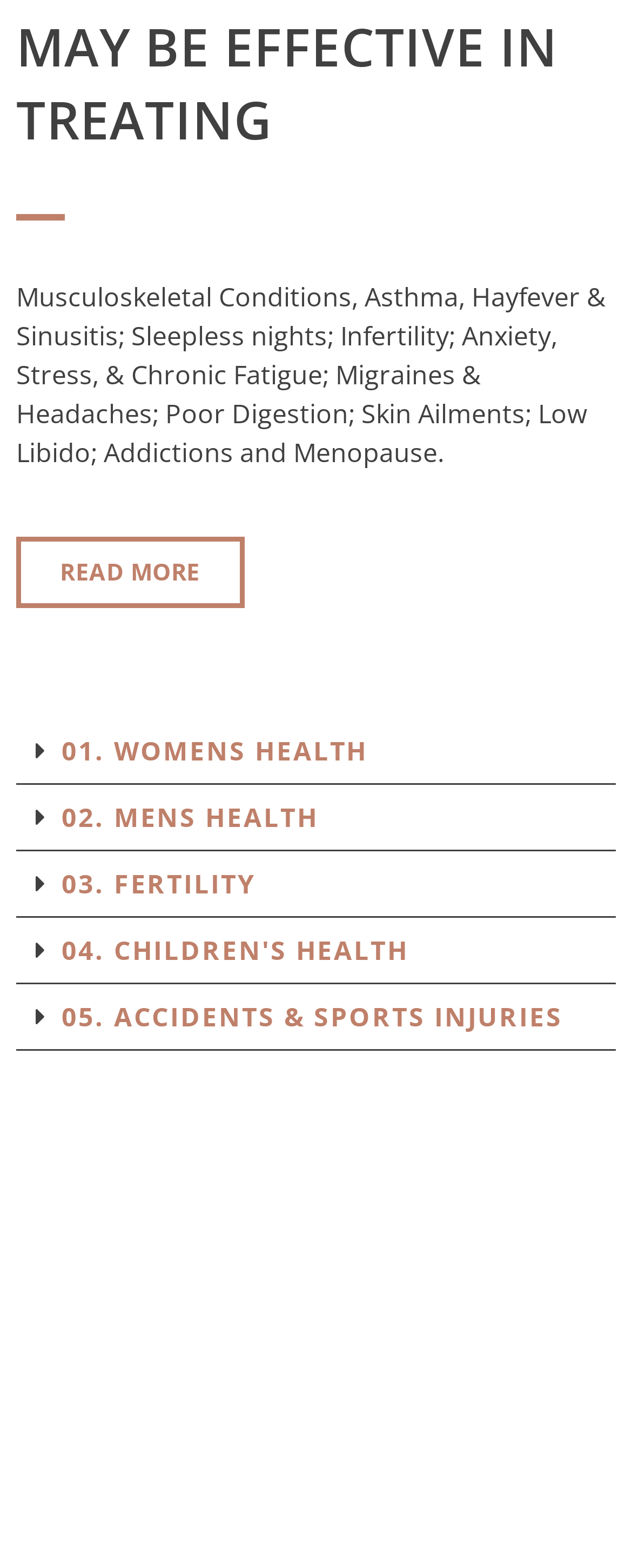Show me the bounding box coordinates of the clickable region to achieve the task as per the instruction: "Learn about men's health".

[0.026, 0.501, 0.974, 0.543]